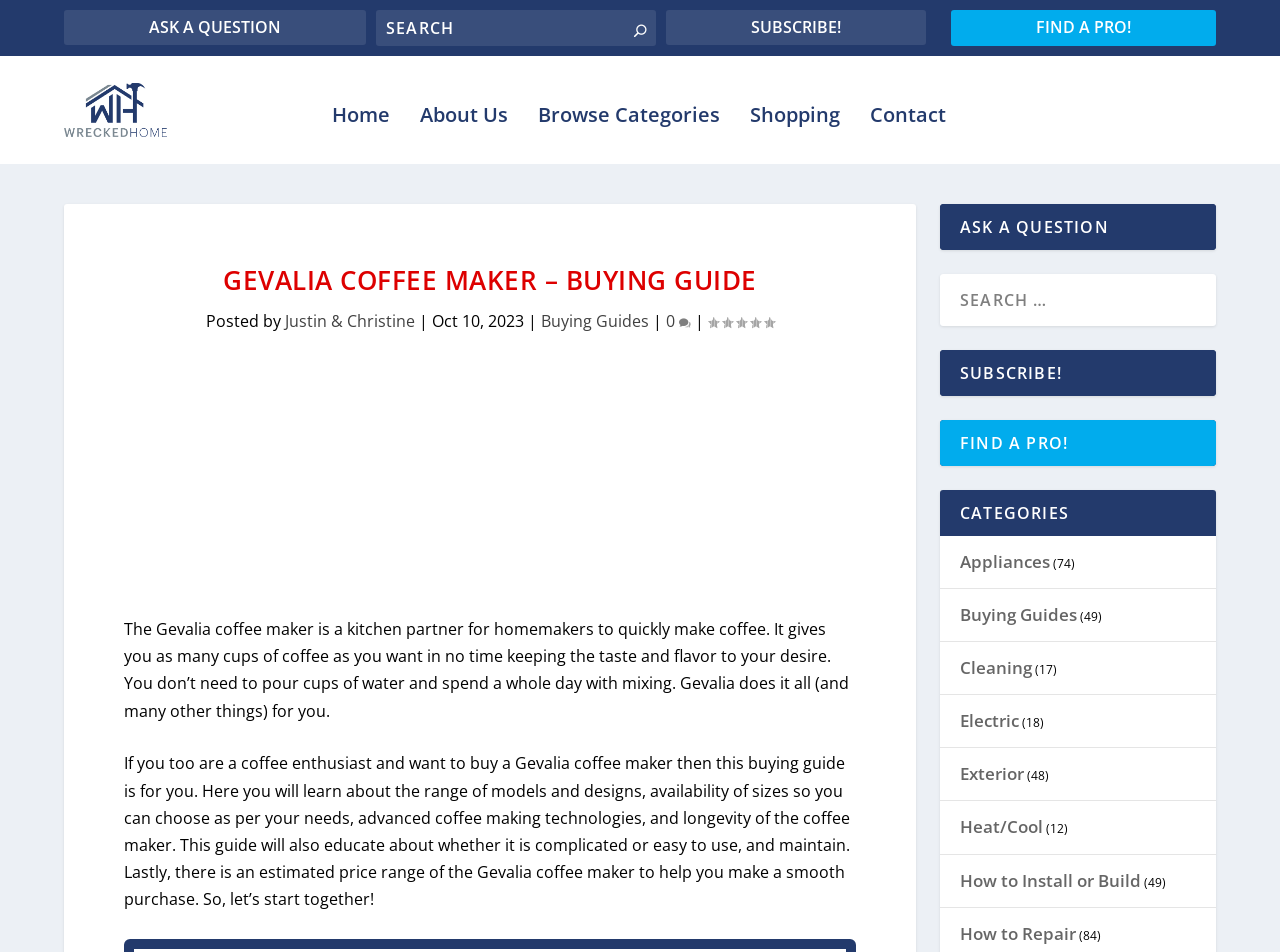Please give a succinct answer to the question in one word or phrase:
What is the purpose of the Gevalia coffee maker?

Make coffee quickly